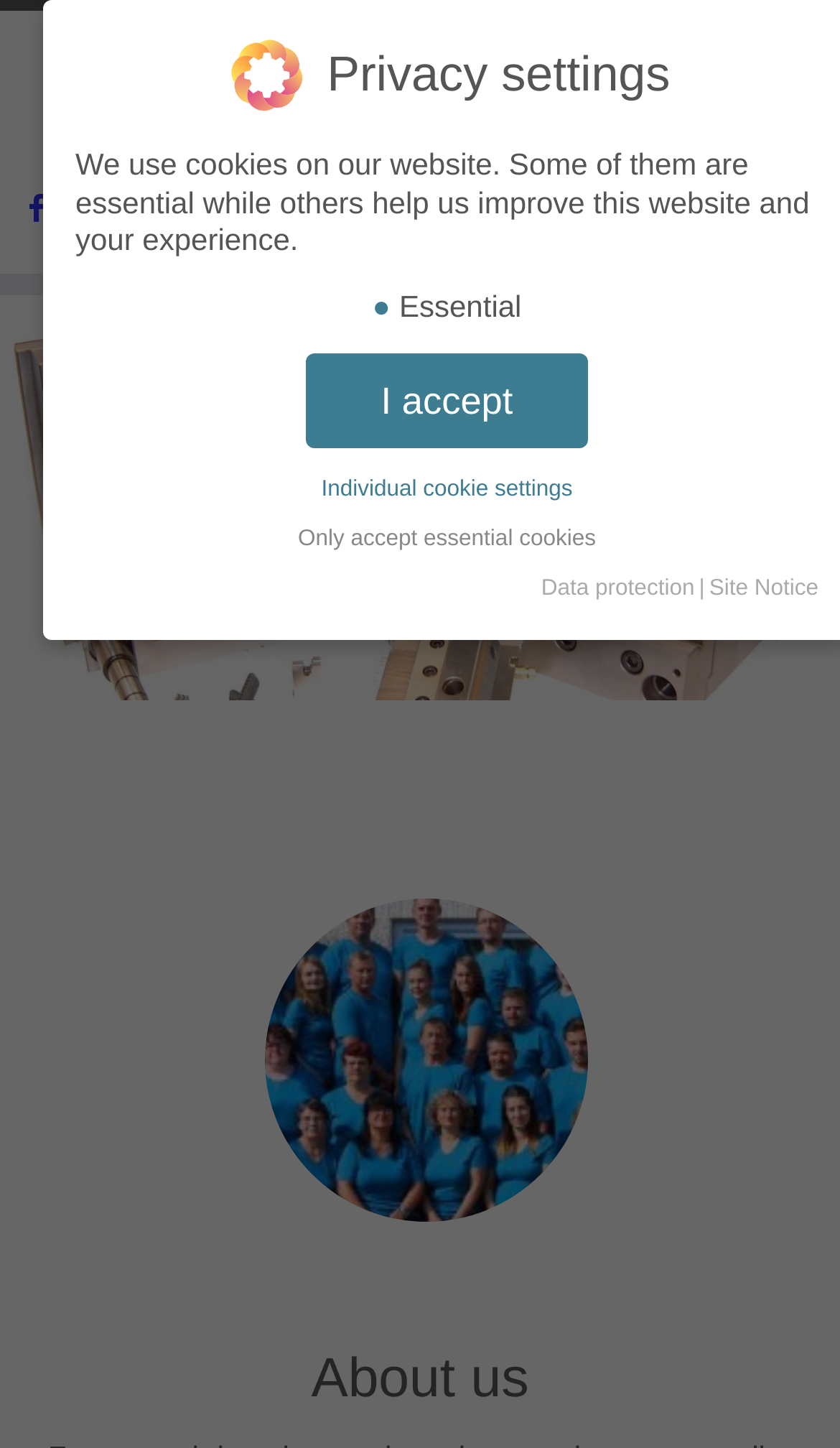Bounding box coordinates are specified in the format (top-left x, top-left y, bottom-right x, bottom-right y). All values are floating point numbers bounded between 0 and 1. Please provide the bounding box coordinate of the region this sentence describes: Individual cookie settings

[0.382, 0.329, 0.682, 0.347]